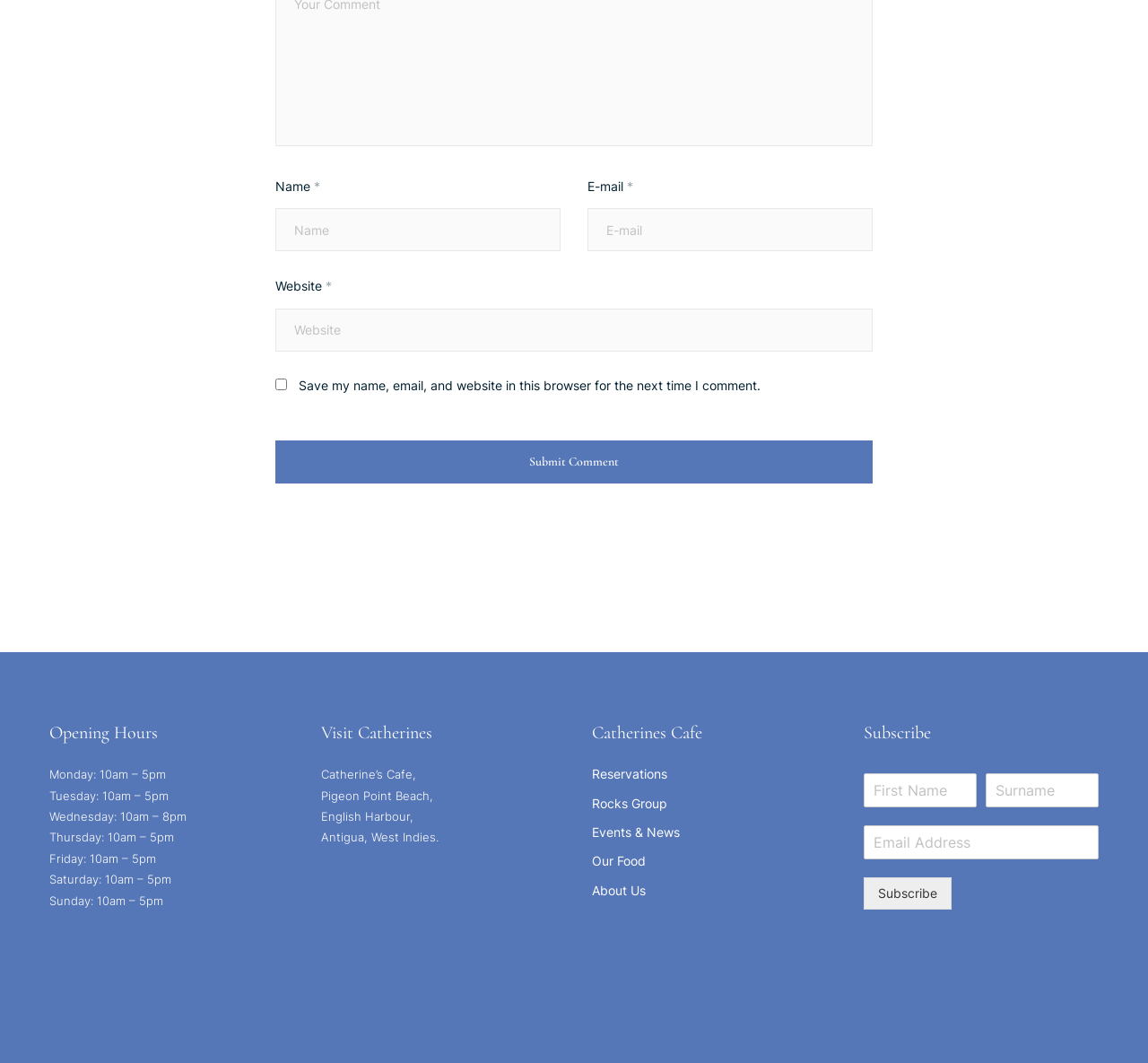Use a single word or phrase to answer the question: 
What are the operating hours on Wednesday?

10am – 8pm